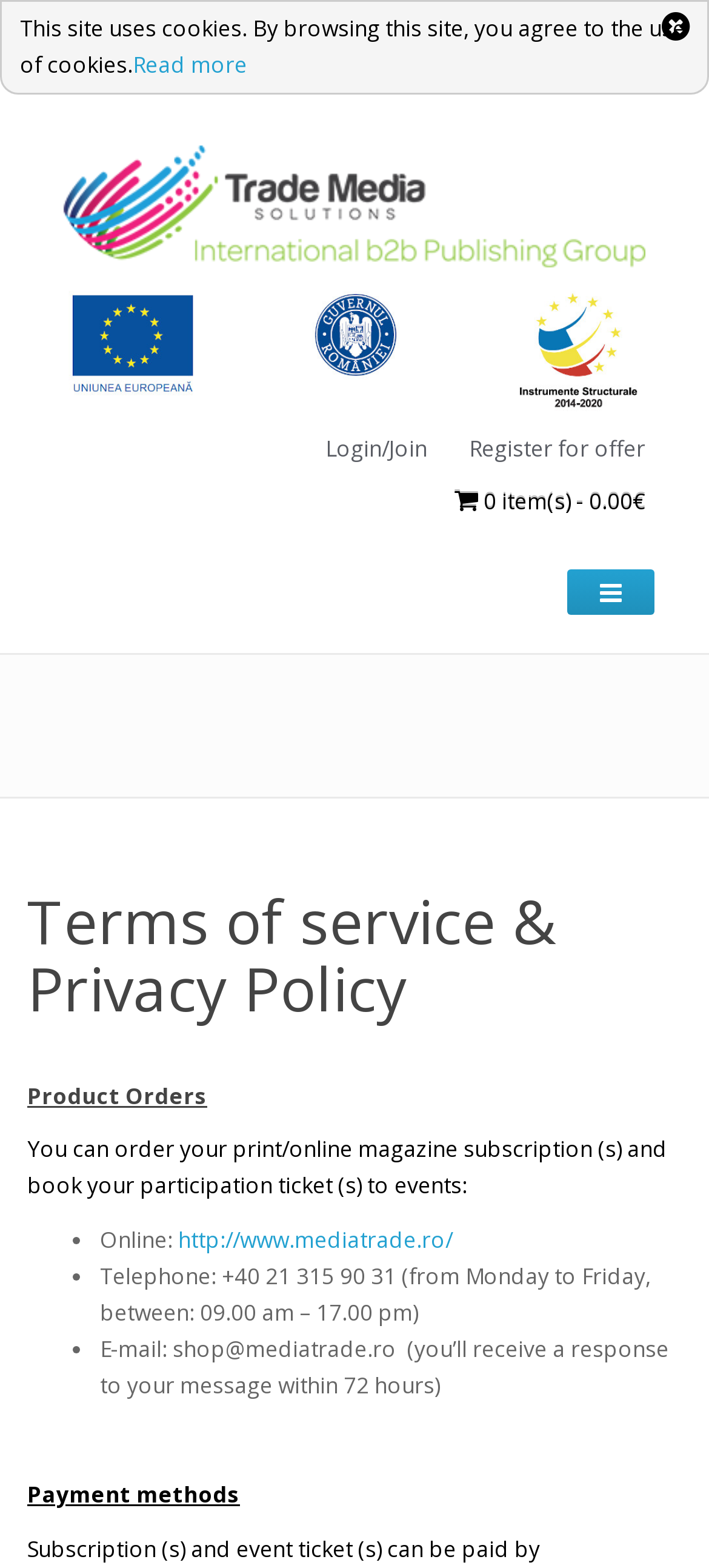What is the company name?
Refer to the screenshot and respond with a concise word or phrase.

Trade Media Solutions